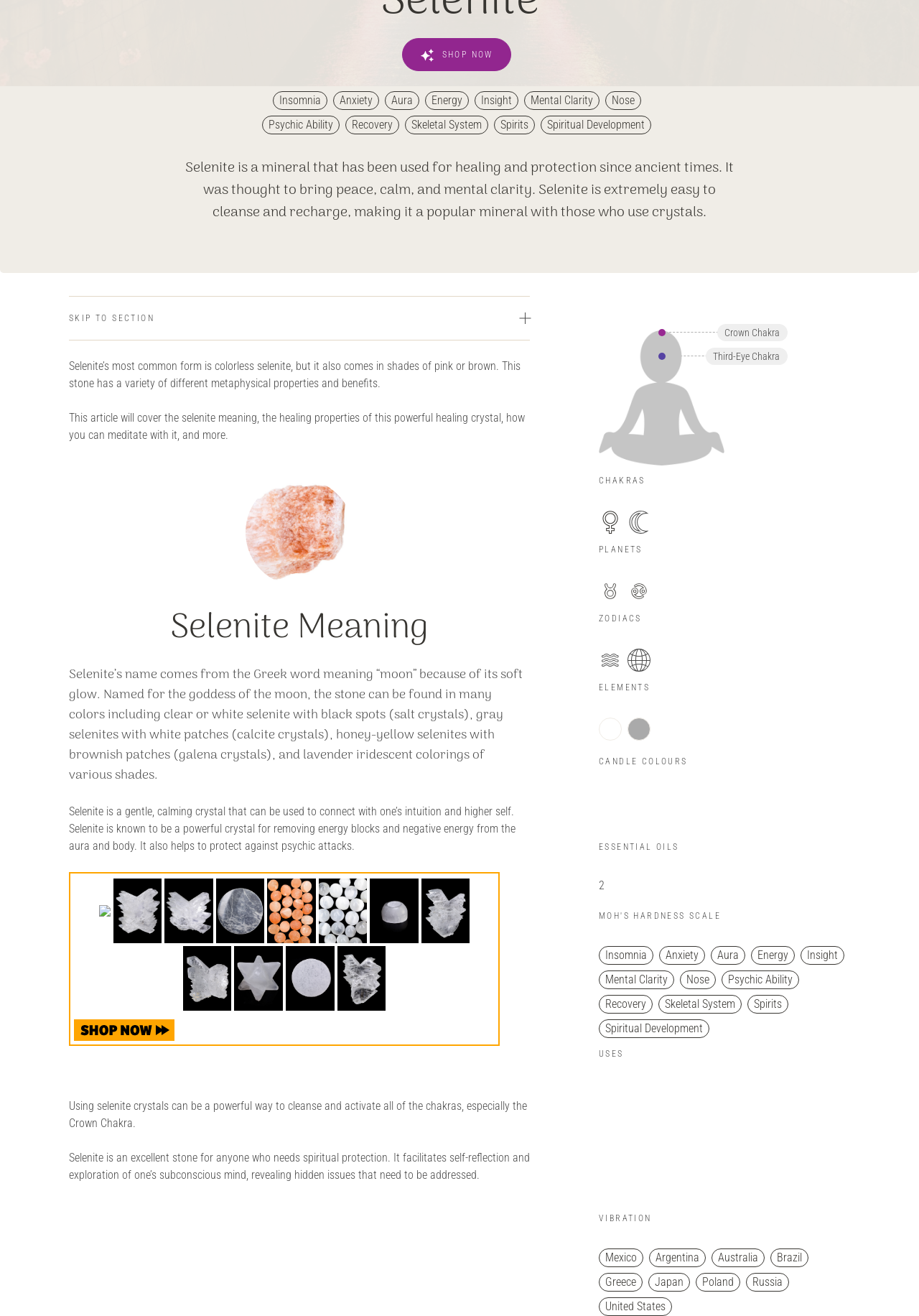Bounding box coordinates are to be given in the format (top-left x, top-left y, bottom-right x, bottom-right y). All values must be floating point numbers between 0 and 1. Provide the bounding box coordinate for the UI element described as: Selenite Uses and Benefits

[0.075, 0.29, 0.577, 0.321]